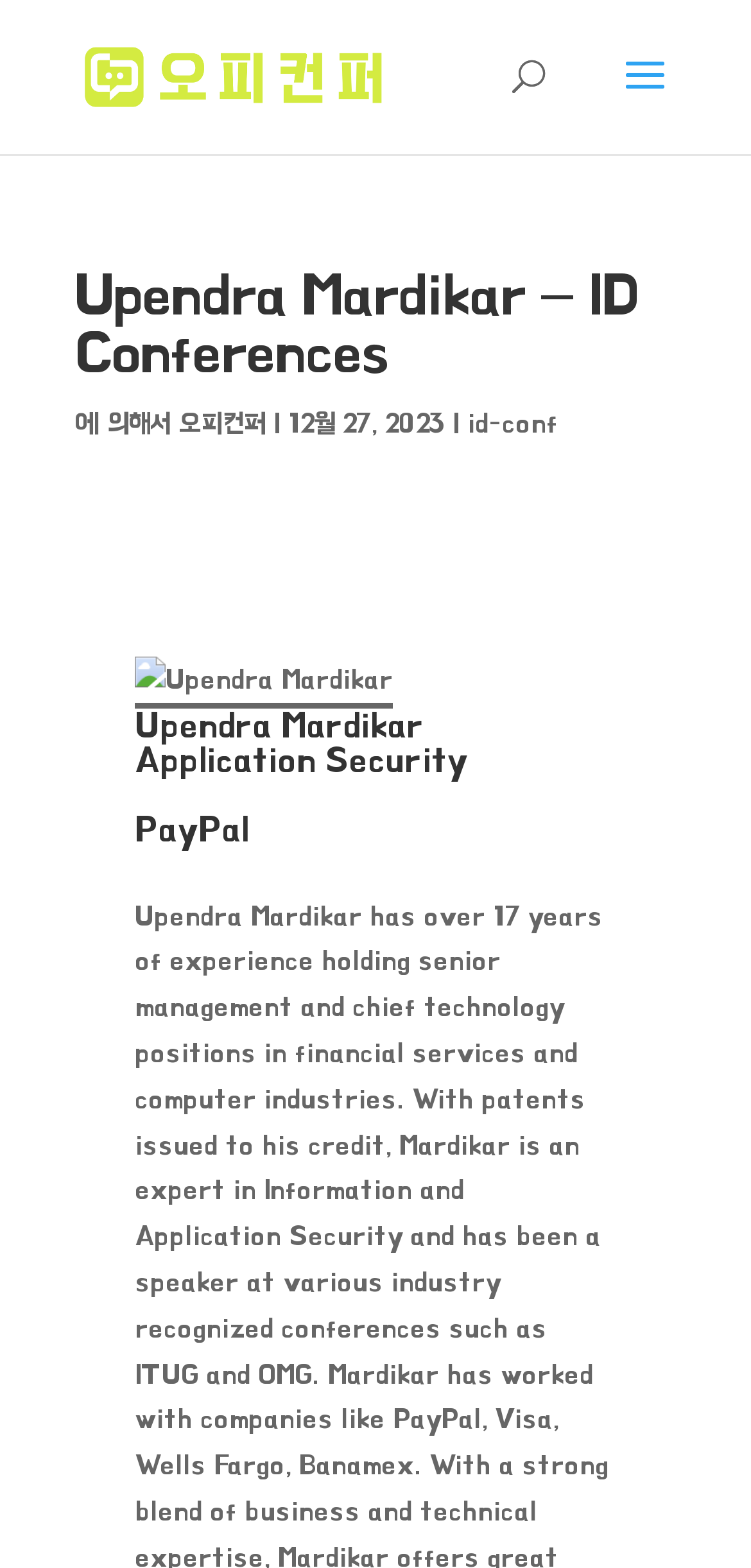What is the name of the person on the webpage?
Based on the image, answer the question with as much detail as possible.

I determined the answer by looking at the heading element 'Upendra Mardikar – ID Conferences' and the image element 'Upendra Mardikar' which suggests that the webpage is about a person named Upendra Mardikar.